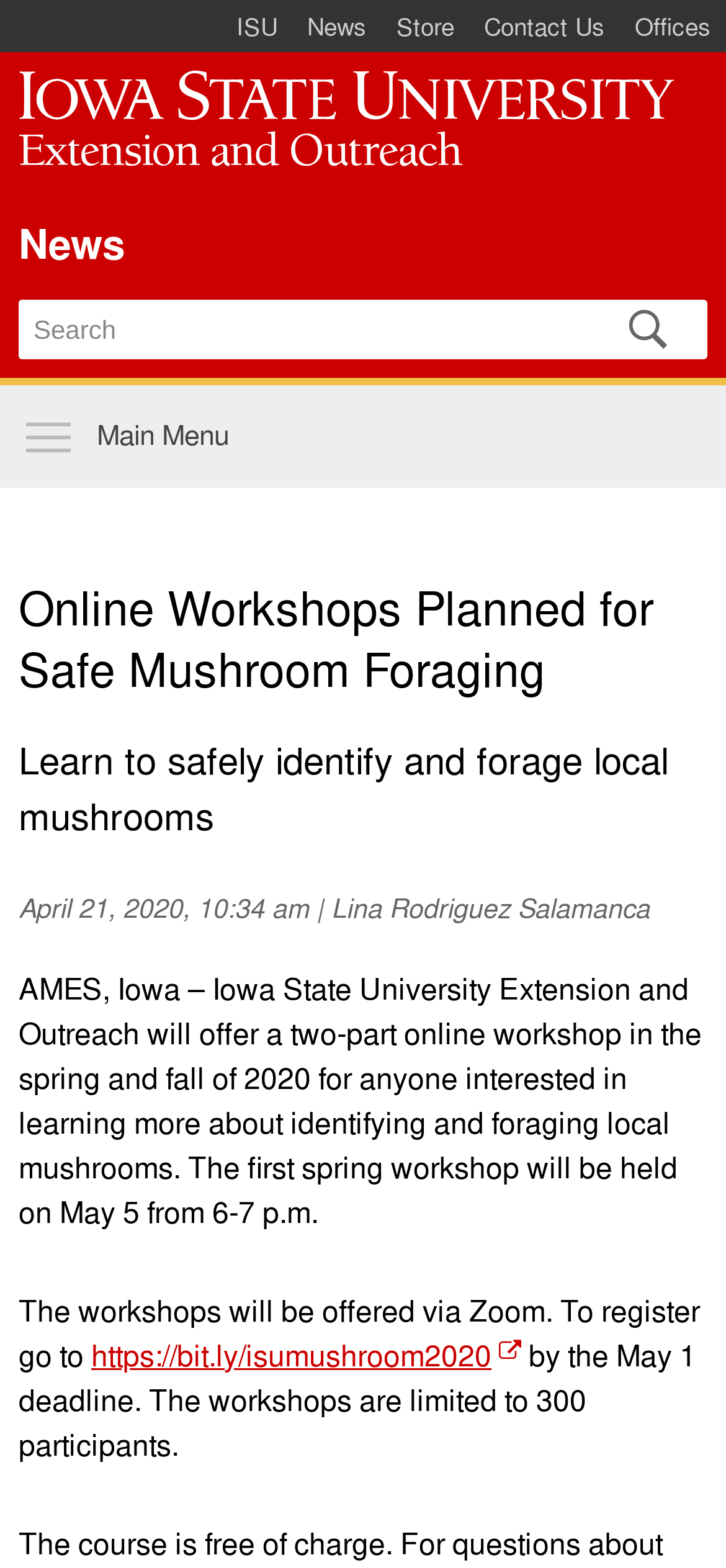Determine the primary headline of the webpage.

Online Workshops Planned for Safe Mushroom Foraging